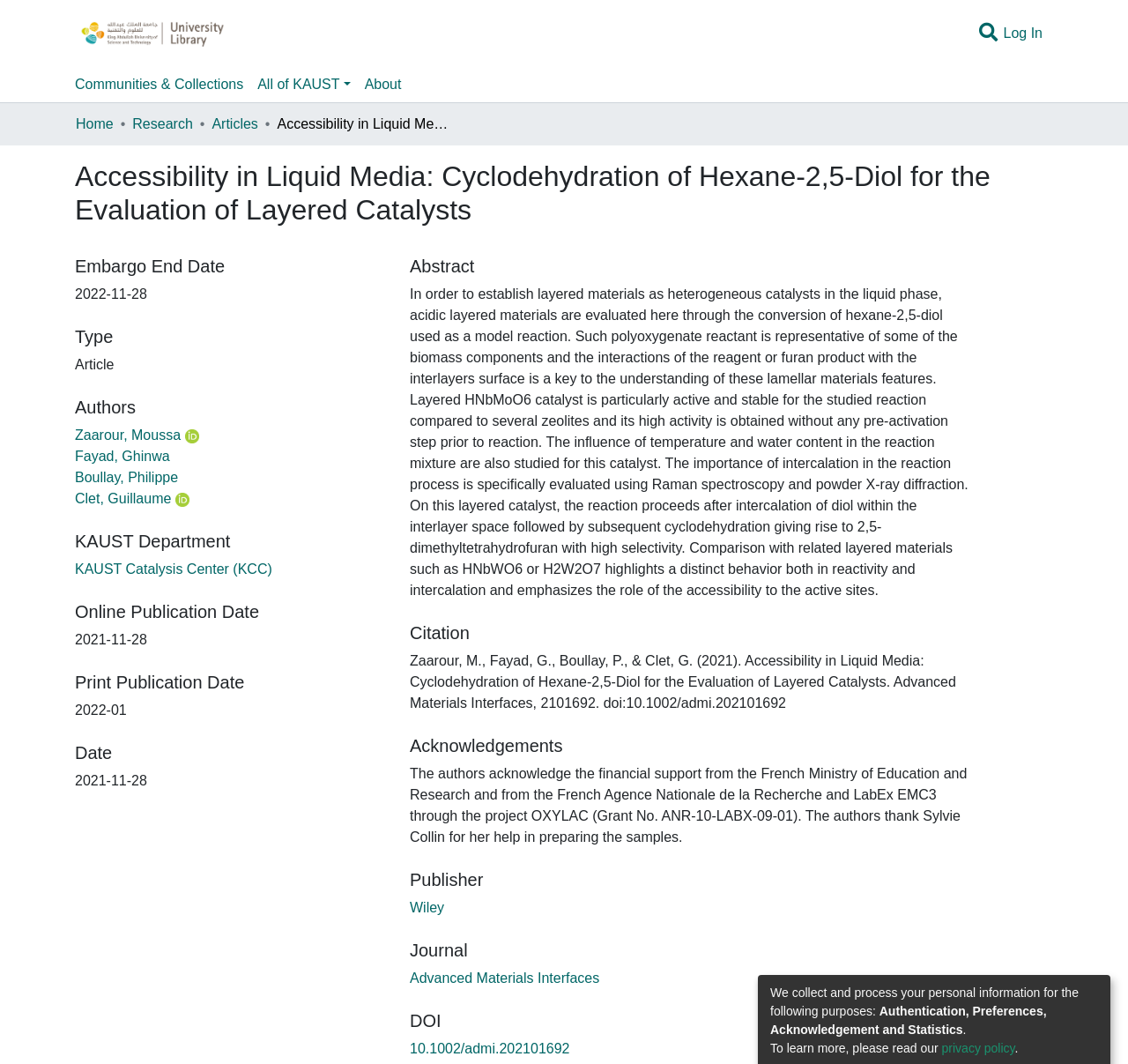Determine the bounding box coordinates for the element that should be clicked to follow this instruction: "Search for something". The coordinates should be given as four float numbers between 0 and 1, in the format [left, top, right, bottom].

[0.863, 0.015, 0.886, 0.046]